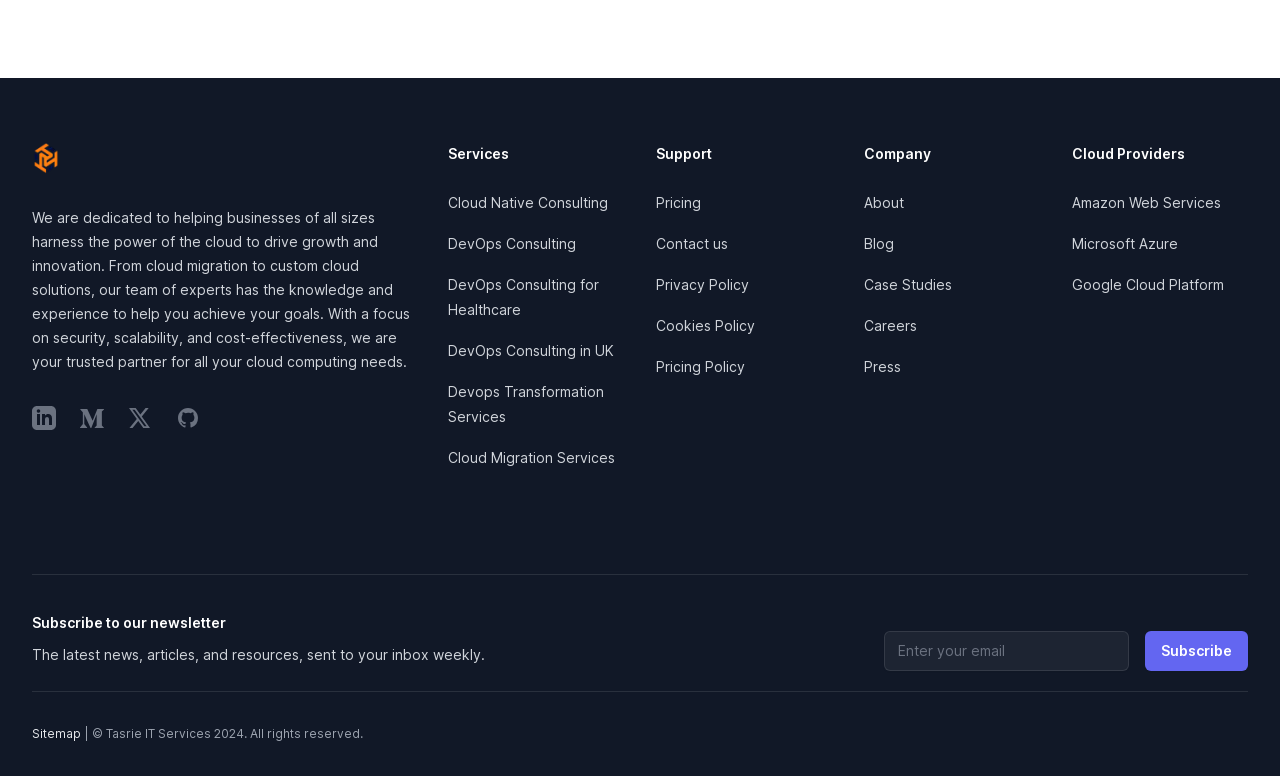What is the company name displayed on the top left?
Using the picture, provide a one-word or short phrase answer.

Tasrie IT Services